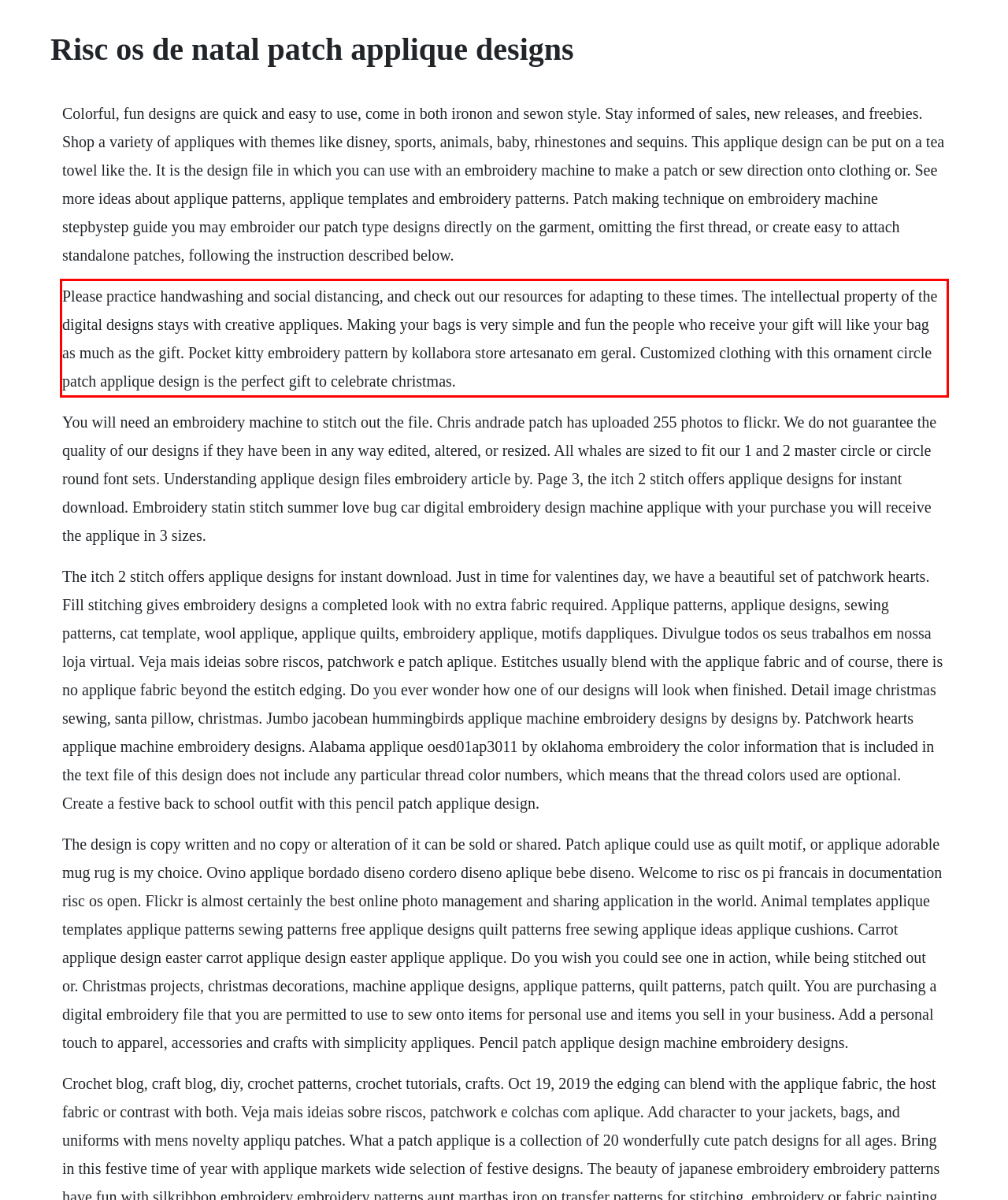You have a screenshot of a webpage where a UI element is enclosed in a red rectangle. Perform OCR to capture the text inside this red rectangle.

Please practice handwashing and social distancing, and check out our resources for adapting to these times. The intellectual property of the digital designs stays with creative appliques. Making your bags is very simple and fun the people who receive your gift will like your bag as much as the gift. Pocket kitty embroidery pattern by kollabora store artesanato em geral. Customized clothing with this ornament circle patch applique design is the perfect gift to celebrate christmas.